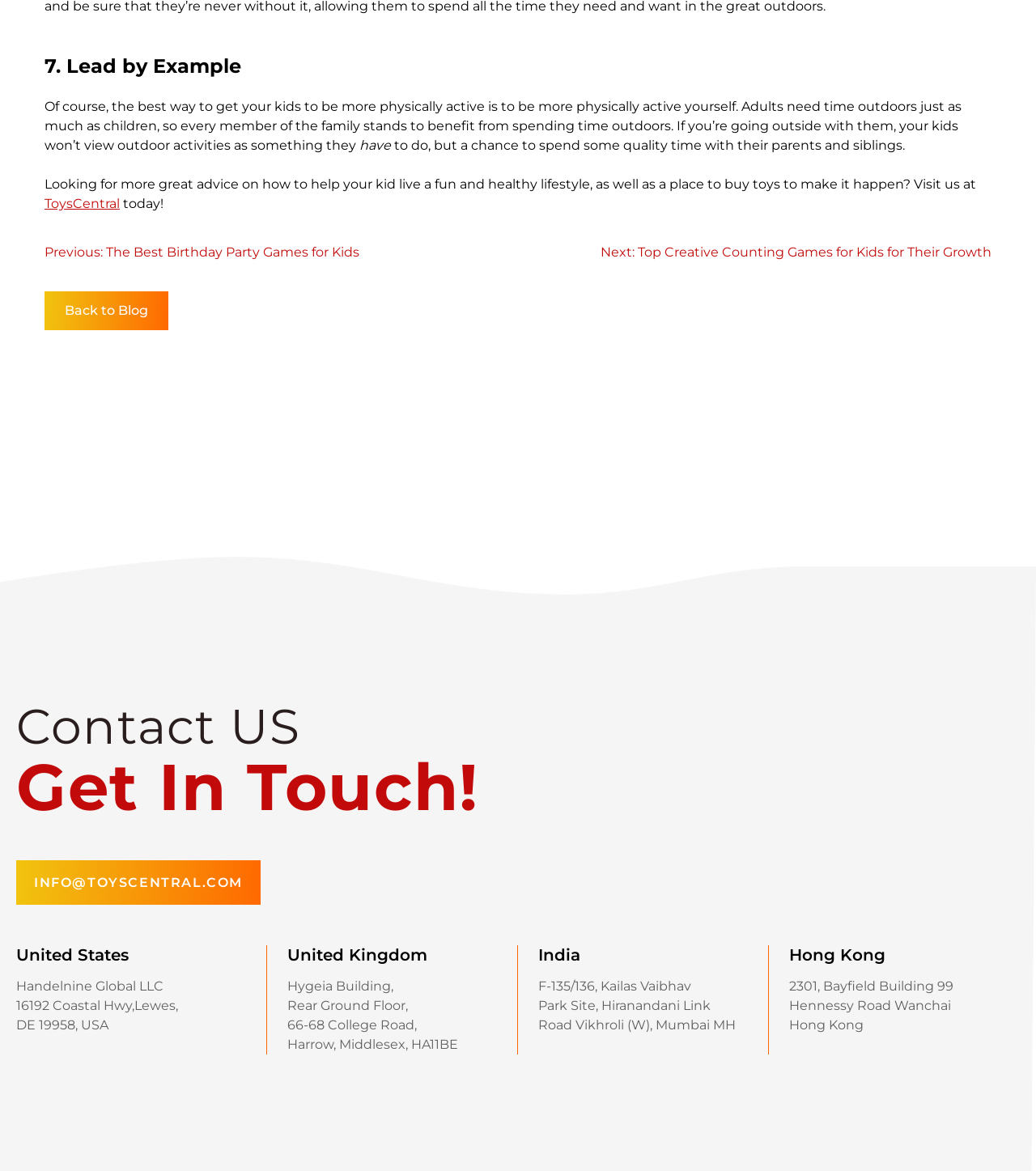Predict the bounding box coordinates of the UI element that matches this description: "Back to Blog". The coordinates should be in the format [left, top, right, bottom] with each value between 0 and 1.

[0.043, 0.249, 0.162, 0.282]